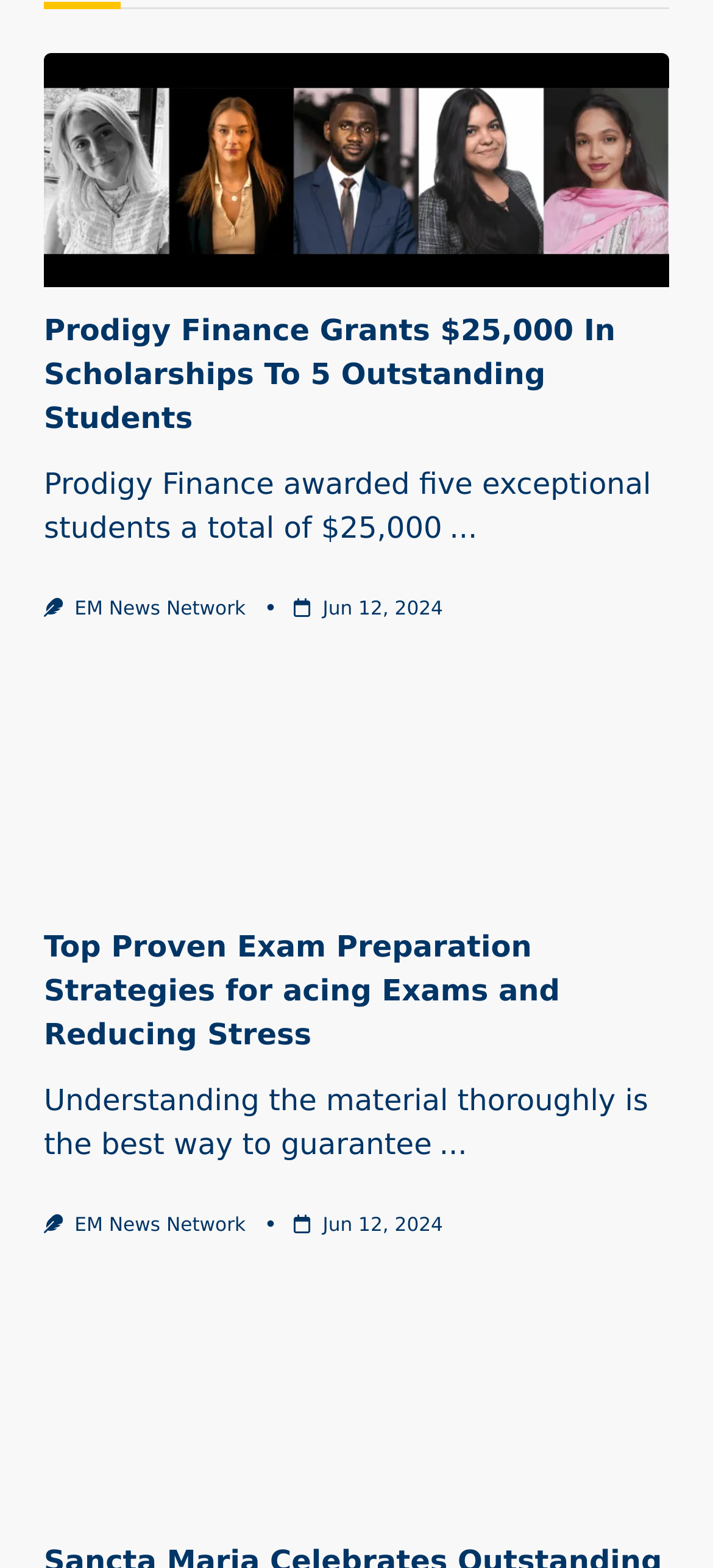Find the bounding box coordinates of the clickable area that will achieve the following instruction: "Click on the link to learn about exam preparation strategies".

[0.062, 0.427, 0.938, 0.576]